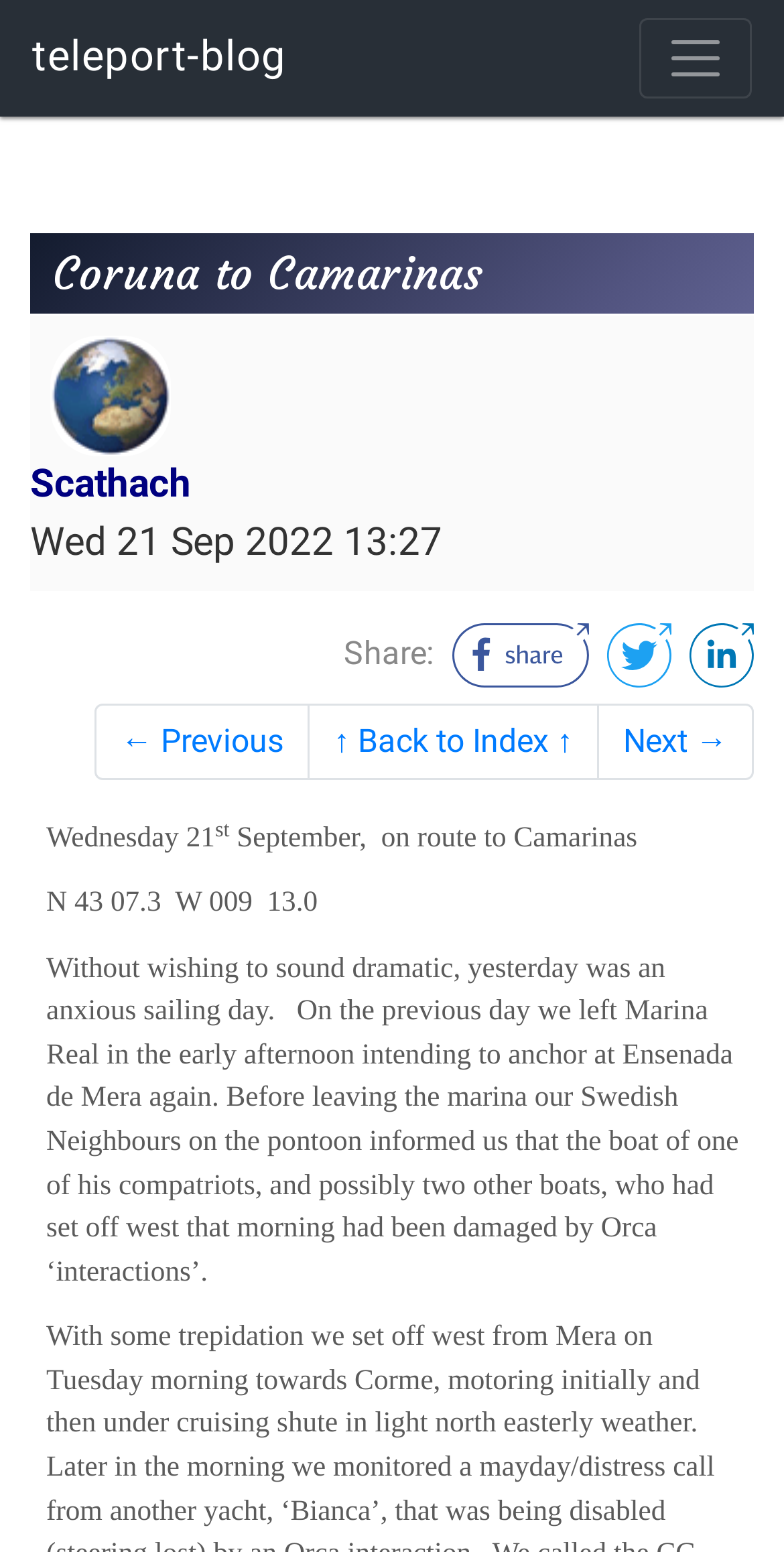Find the bounding box coordinates for the HTML element described as: "teleport-blog". The coordinates should consist of four float values between 0 and 1, i.e., [left, top, right, bottom].

[0.041, 0.01, 0.365, 0.064]